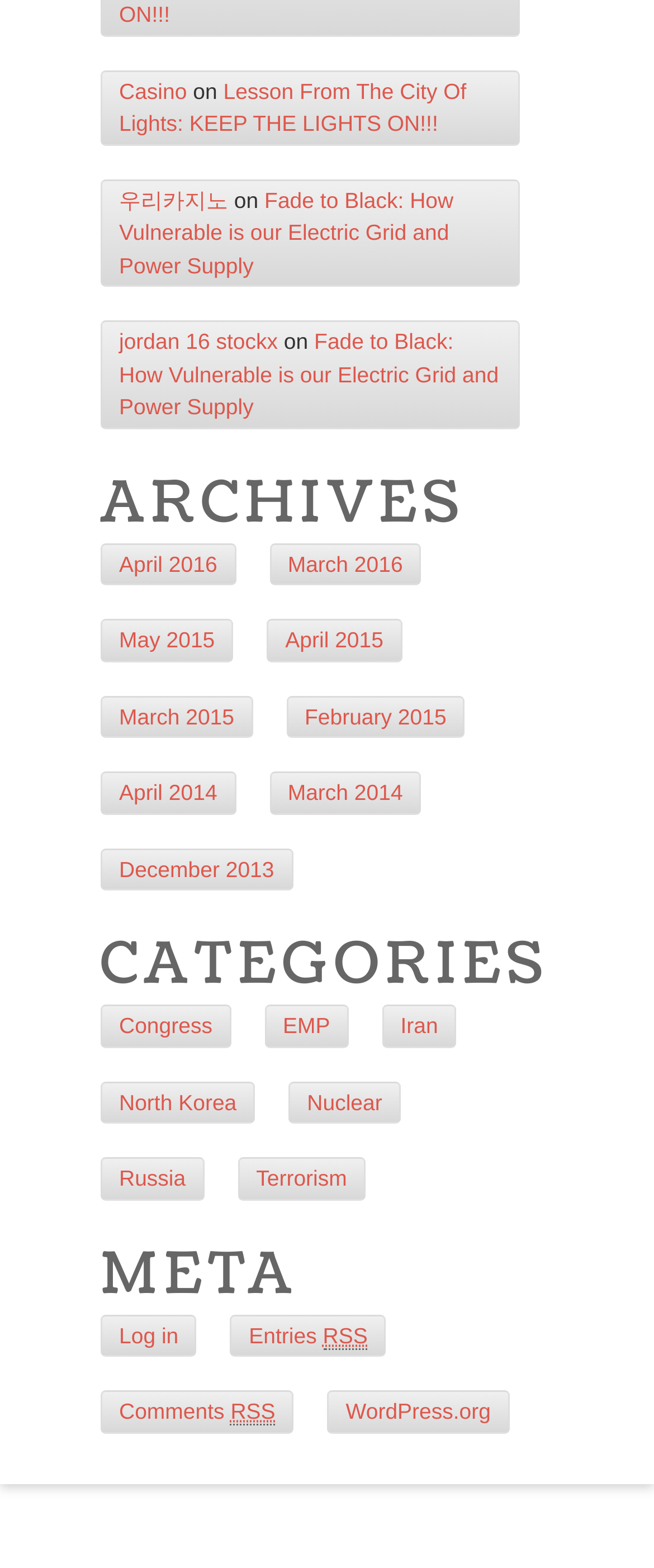What is the last meta option?
Using the screenshot, give a one-word or short phrase answer.

WordPress.org